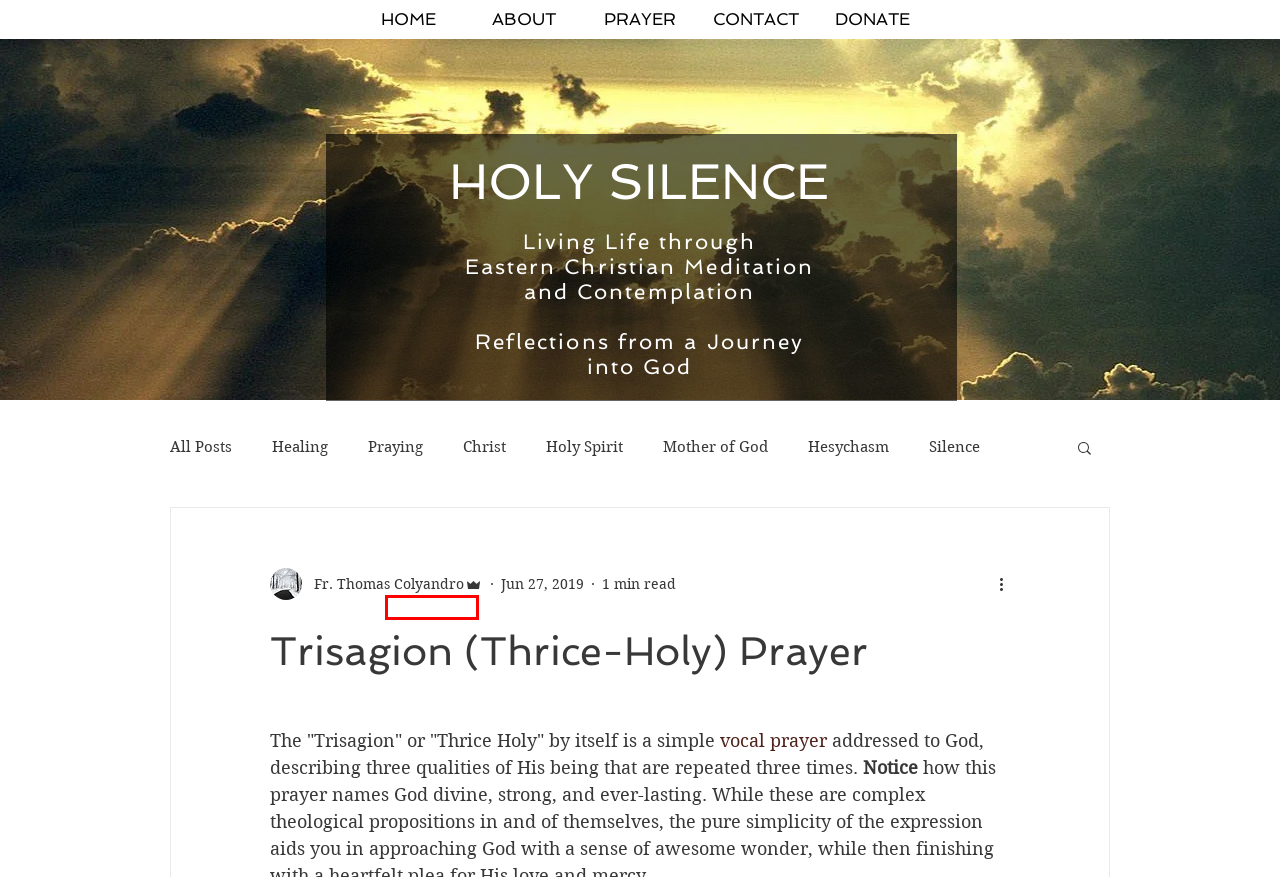Observe the provided screenshot of a webpage with a red bounding box around a specific UI element. Choose the webpage description that best fits the new webpage after you click on the highlighted element. These are your options:
A. Seeking
B. Hesychasm
C. Compassion
D. Mother of God
E. Theophany
F. Holy Trinity
G. Apophatic
H. Jesus Prayer

F